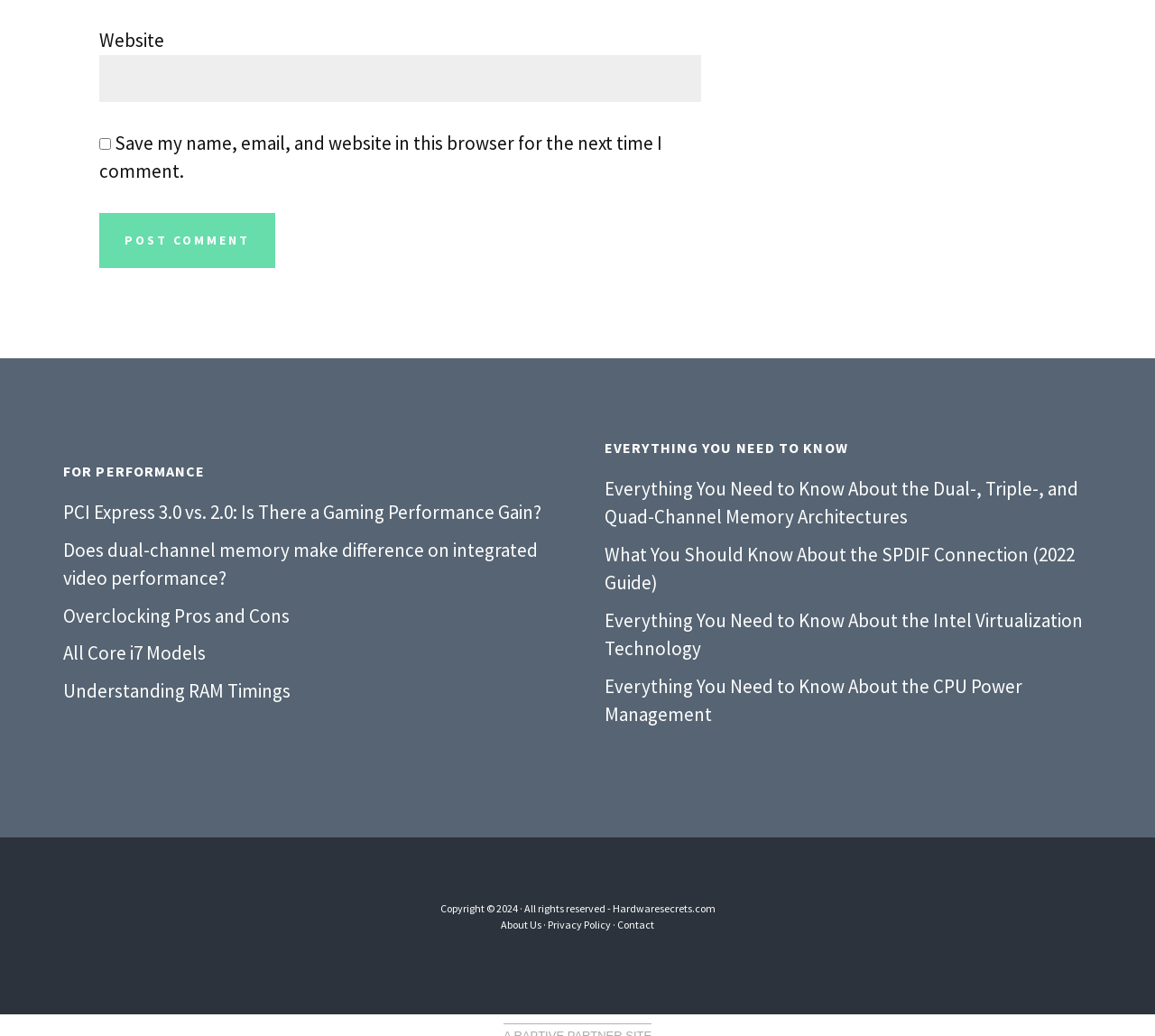Identify the coordinates of the bounding box for the element that must be clicked to accomplish the instruction: "Read about PCI Express 3.0 vs. 2.0".

[0.055, 0.556, 0.469, 0.58]